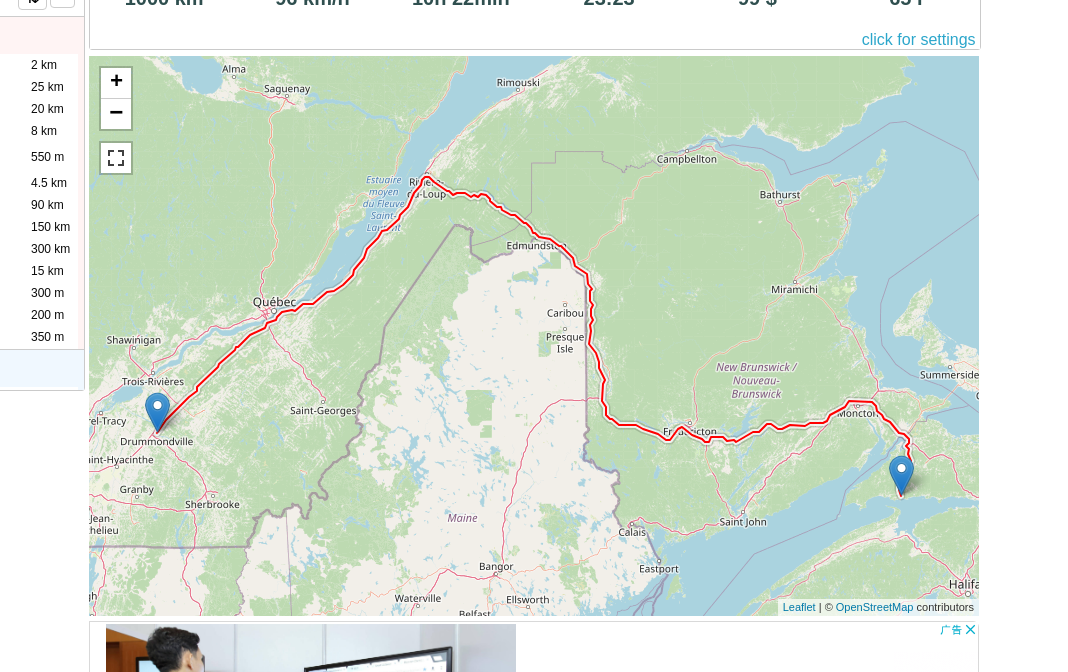What is the cost estimation for the trip?
Refer to the image and provide a detailed answer to the question.

The cost estimation for the trip is mentioned in the map, which provides an overview of the driving route. The cost is explicitly stated as 95 CAD, indicating the estimated expense for traveling from Drummondville to Parrsboro.